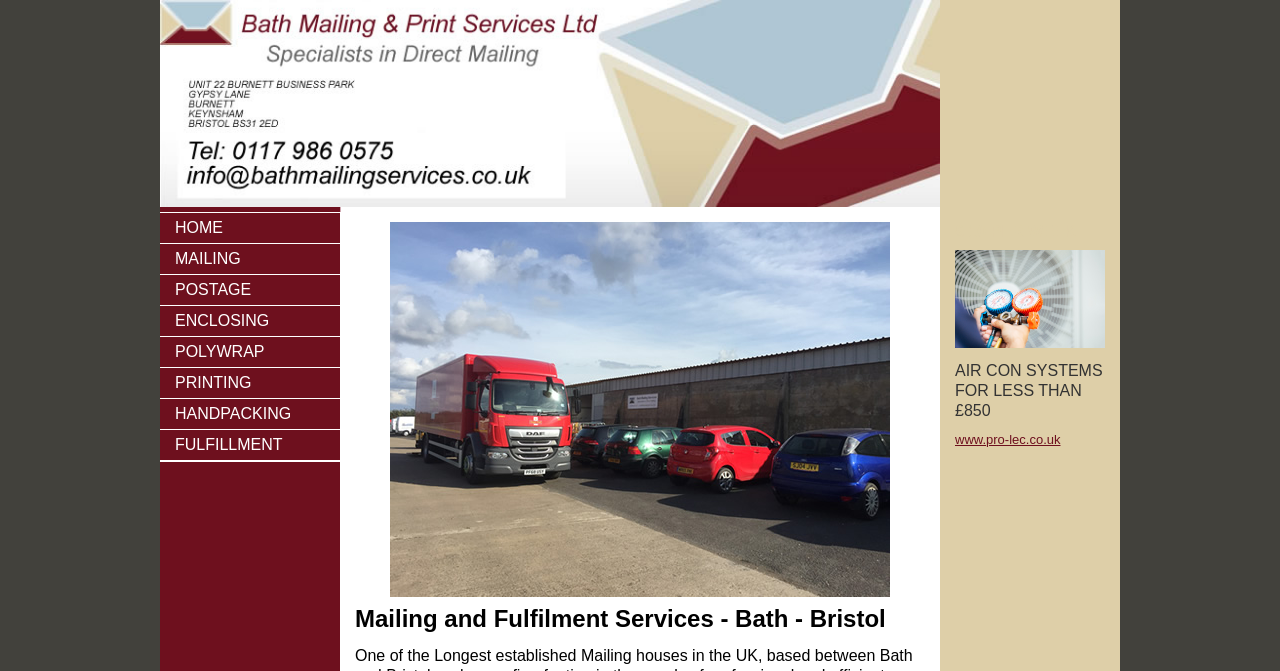Provide the bounding box coordinates of the area you need to click to execute the following instruction: "click on the image at the top".

[0.125, 0.0, 0.734, 0.308]